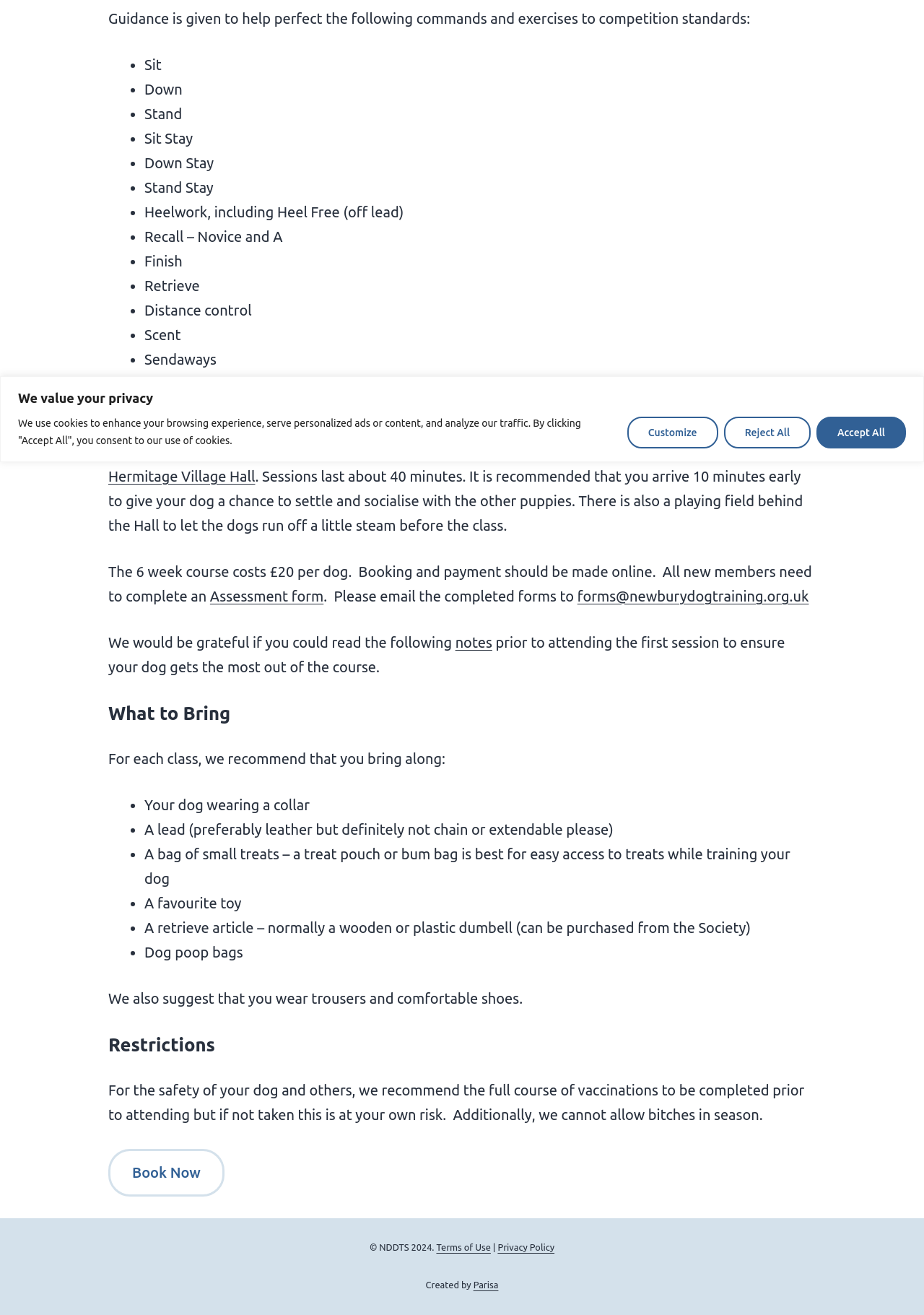Provide the bounding box coordinates of the UI element that matches the description: "Customize".

[0.679, 0.317, 0.777, 0.341]